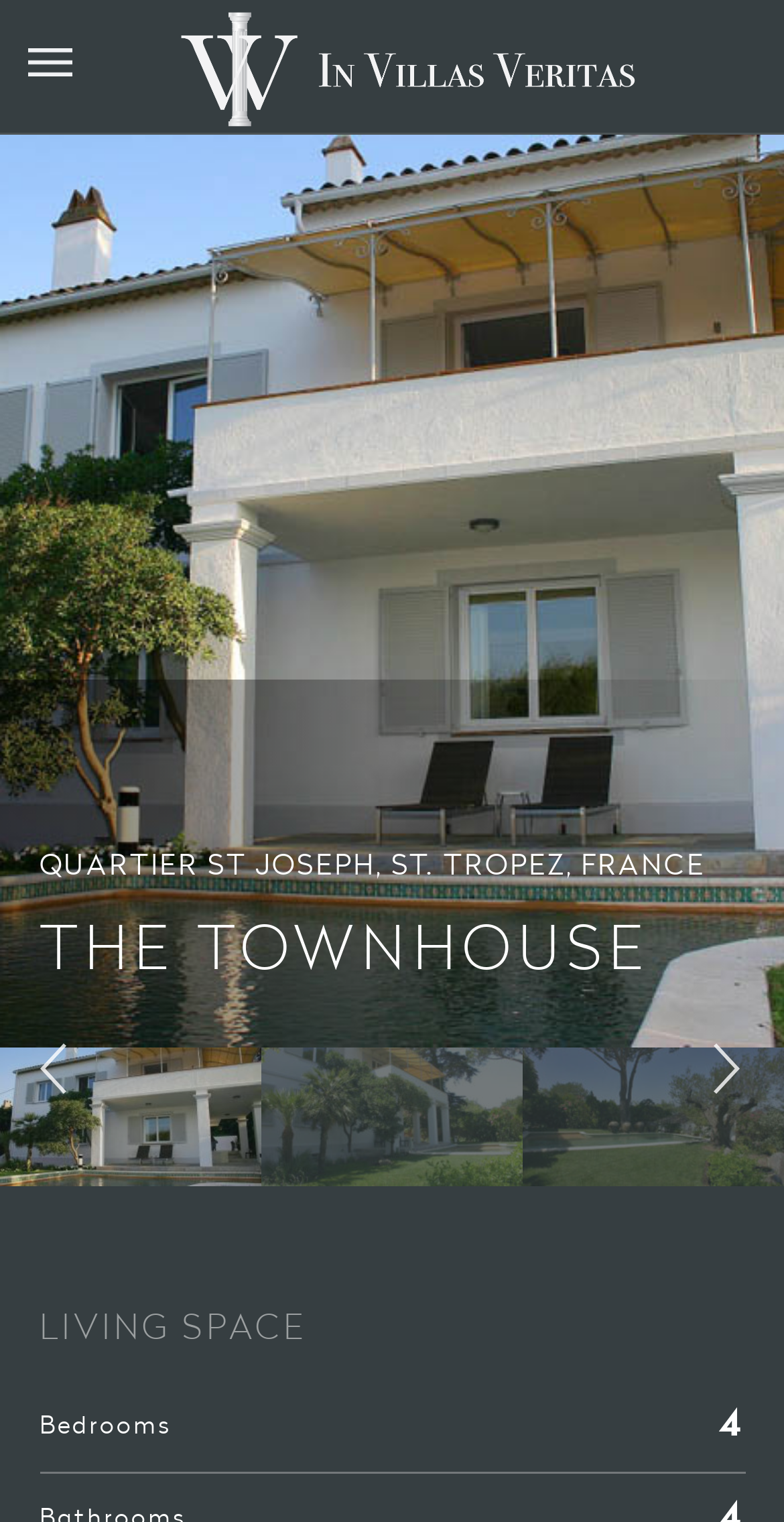Show the bounding box coordinates of the element that should be clicked to complete the task: "click the THE TOWNHOUSE heading".

[0.05, 0.596, 0.95, 0.649]